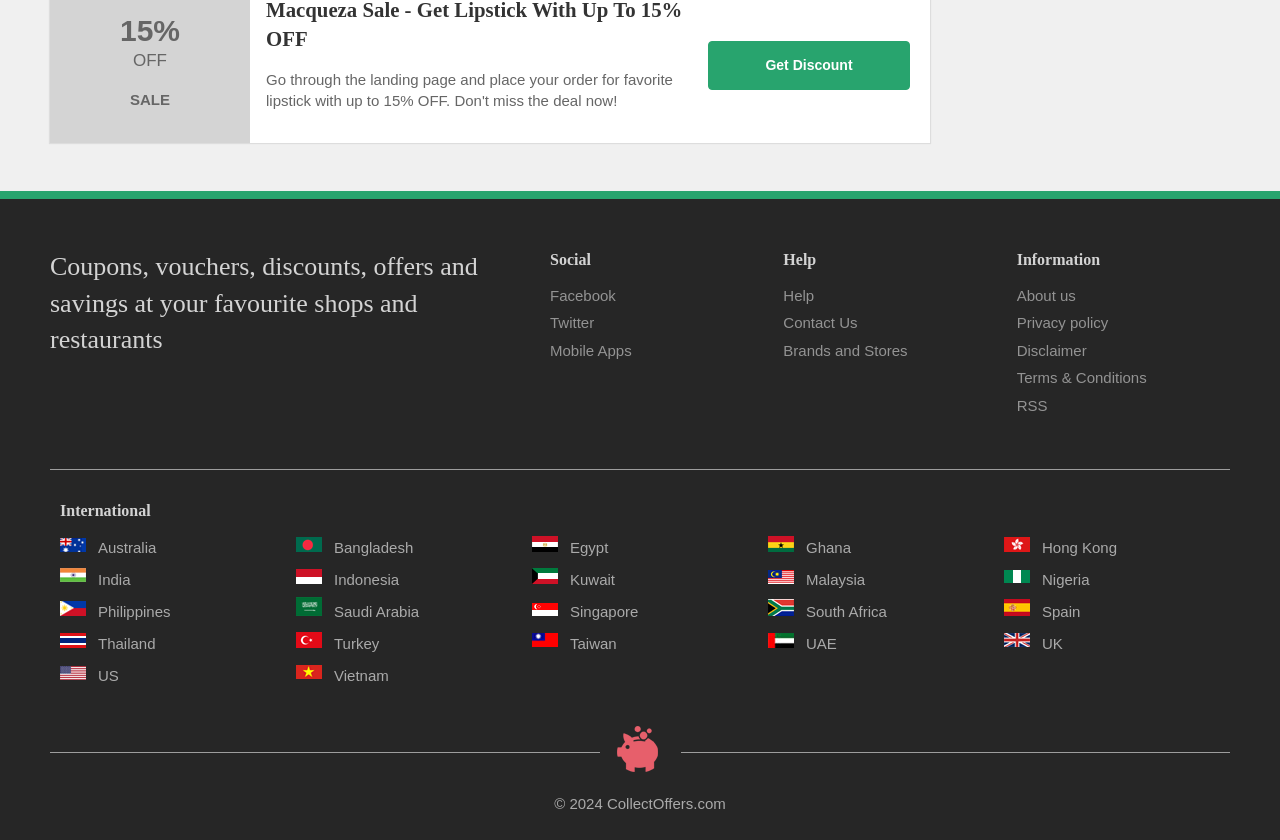Please reply with a single word or brief phrase to the question: 
How many international locations are listed?

17